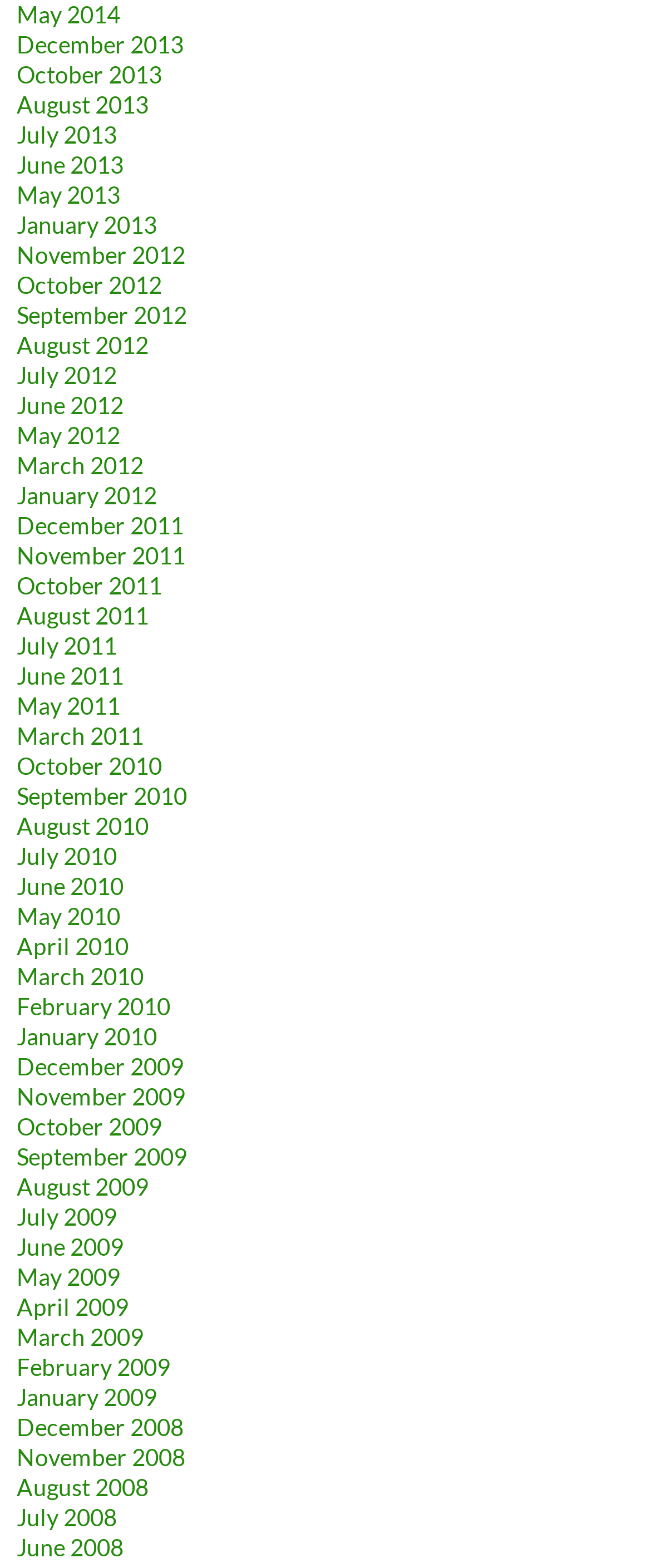How many years are represented in the list?
Please answer the question with a detailed response using the information from the screenshot.

I counted the number of unique years represented in the list of links and found that there are 7 years: 2008, 2009, 2010, 2011, 2012, 2013, and 2014.